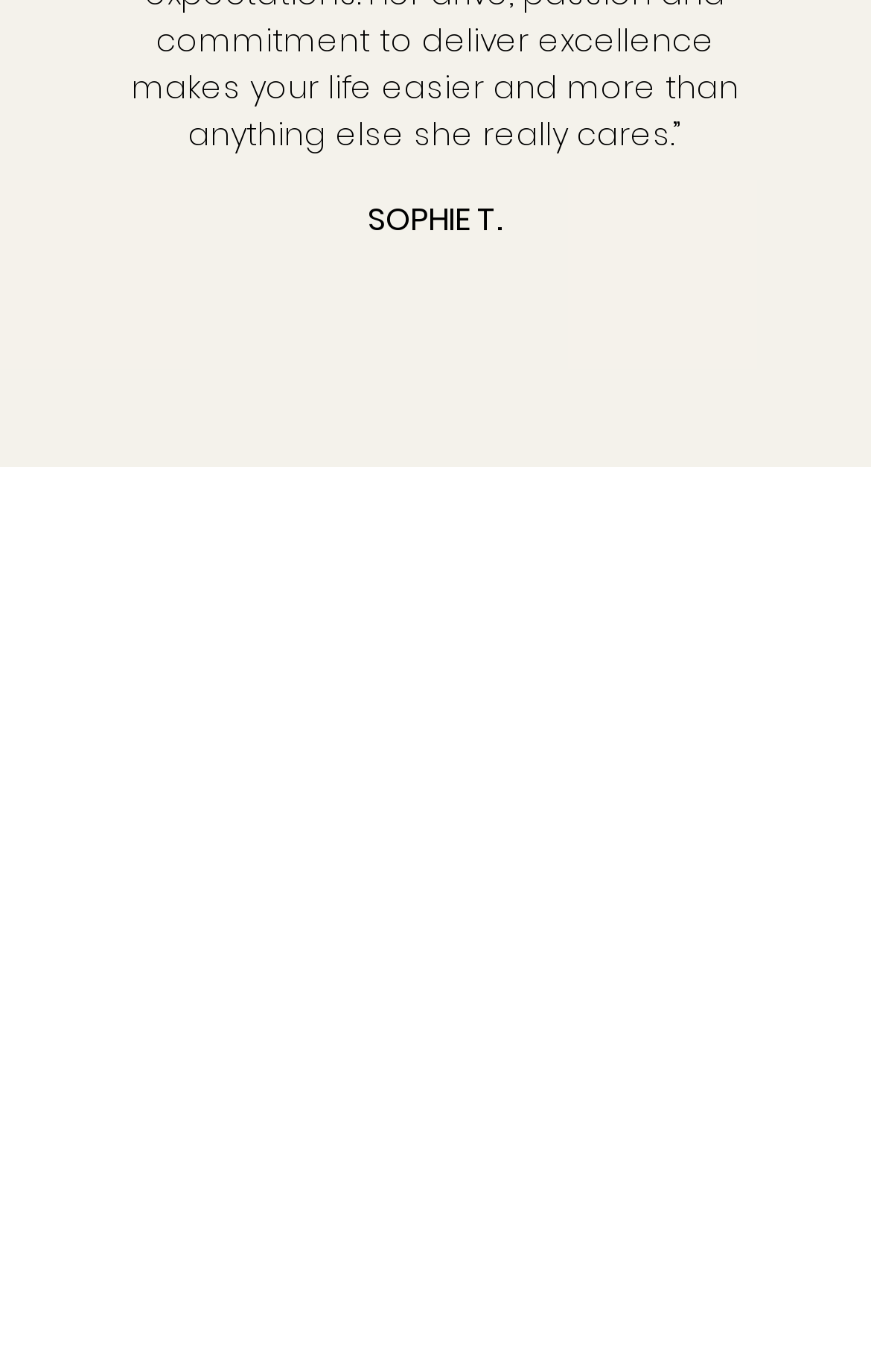Please determine the bounding box coordinates for the UI element described as: "Travel Management".

[0.57, 0.615, 0.942, 0.647]